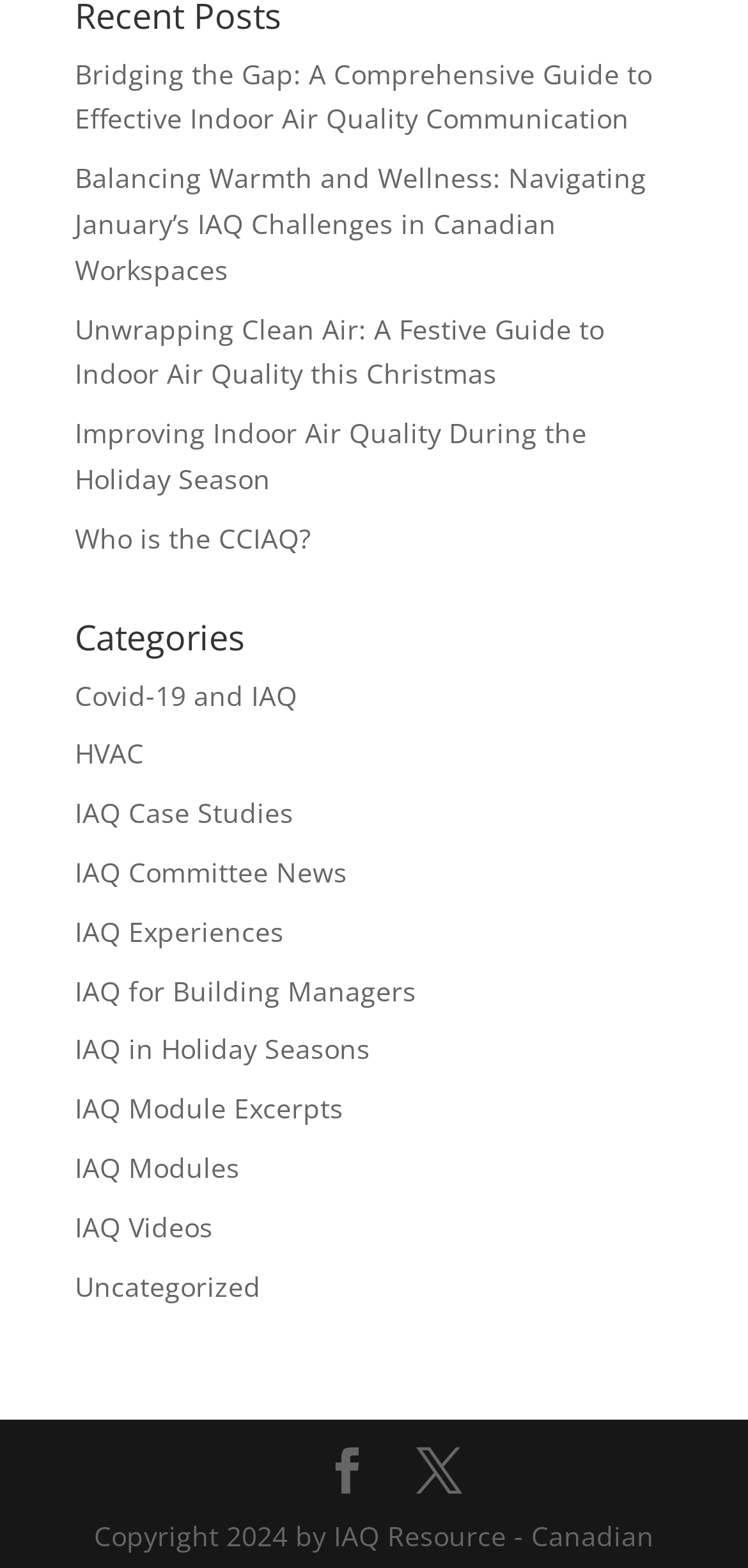Show the bounding box coordinates of the region that should be clicked to follow the instruction: "Read about Bridging the Gap: A Comprehensive Guide to Effective Indoor Air Quality Communication."

[0.1, 0.035, 0.872, 0.087]